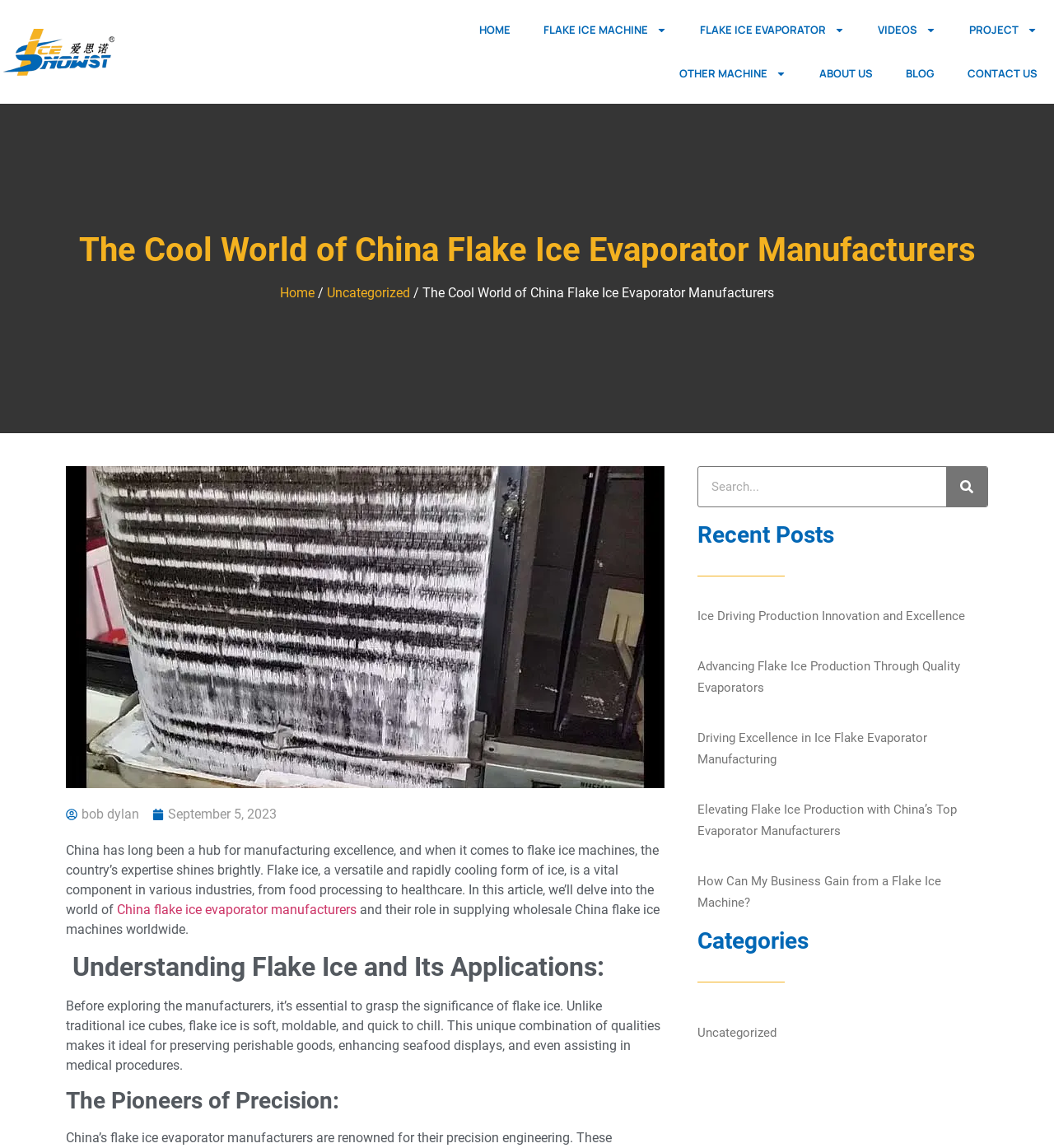Summarize the webpage in an elaborate manner.

This webpage is about China flake ice evaporator manufacturers and wholesale China flake ice machines worldwide. At the top, there is a logo image on the left and a navigation menu on the right, consisting of links to "HOME", "FLAKE ICE MACHINE", "FLAKE ICE EVAPORATOR", "VIDEOS", "PROJECT", "OTHER MACHINE", "ABOUT US", "BLOG", and "CONTACT US". Each menu item has a small icon next to it.

Below the navigation menu, there is a large heading that reads "The Cool World of China Flake Ice Evaporator Manufacturers". Underneath, there is a breadcrumb navigation section that shows the current page's location in the website's hierarchy.

The main content of the page starts with an image of a China flake ice machine, followed by a brief introduction to China's manufacturing excellence in flake ice machines. The text explains the importance of flake ice in various industries and its unique properties.

The next section is titled "Understanding Flake Ice and Its Applications", which provides more information about the benefits and uses of flake ice. This is followed by a section titled "The Pioneers of Precision", which likely discusses the manufacturers of flake ice evaporators.

On the right side of the page, there is a search box with a search button and a magnifying glass icon. Below the search box, there is a section titled "Recent Posts" that lists several article headings, each with a link to the full article. The article headings include "Ice Driving Production Innovation and Excellence", "Advancing Flake Ice Production Through Quality Evaporators", and several others.

At the bottom of the page, there is a section titled "Categories" with a single link to "Uncategorized".